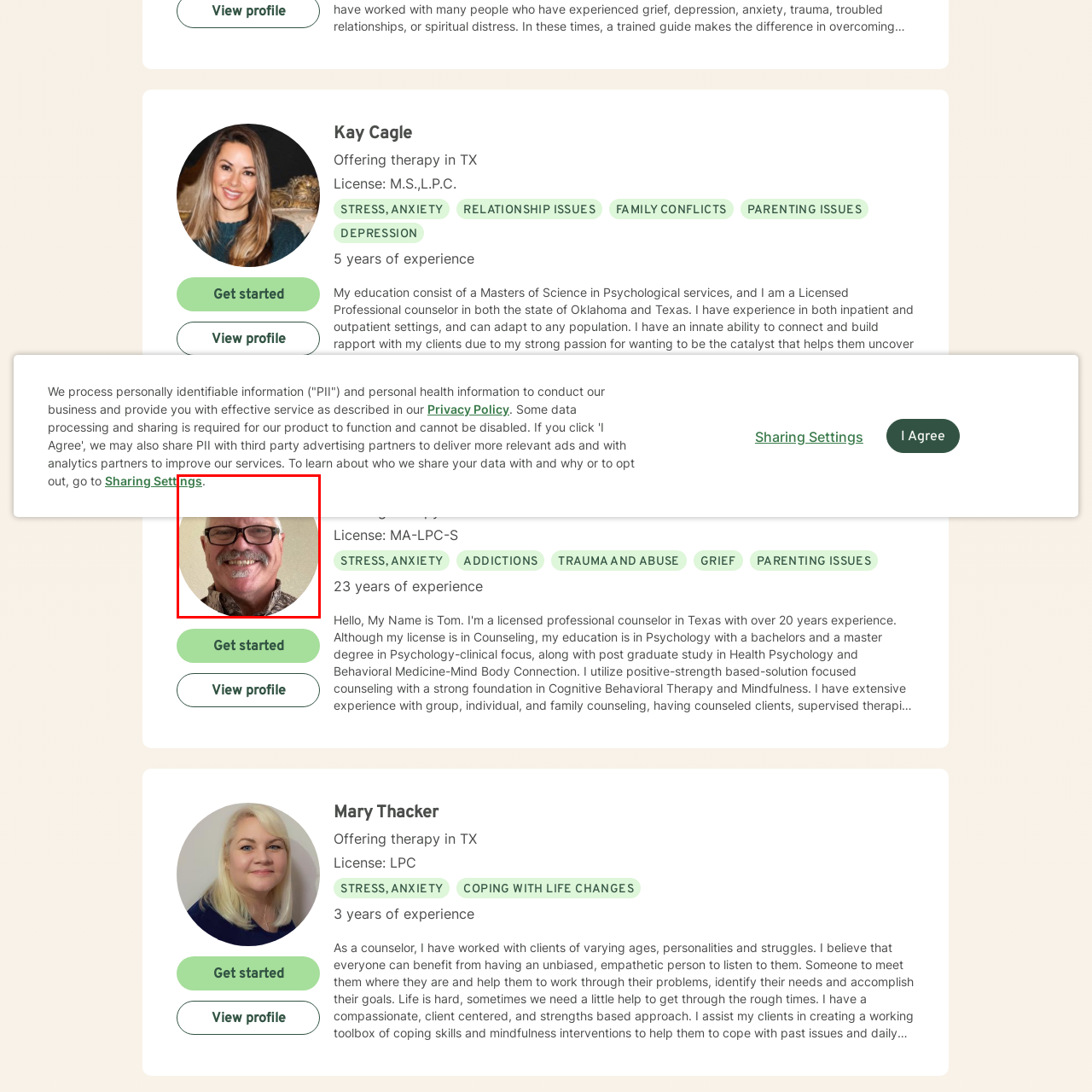Focus on the section encased in the red border, What is the style of the man's shirt? Give your response as a single word or phrase.

Patterned